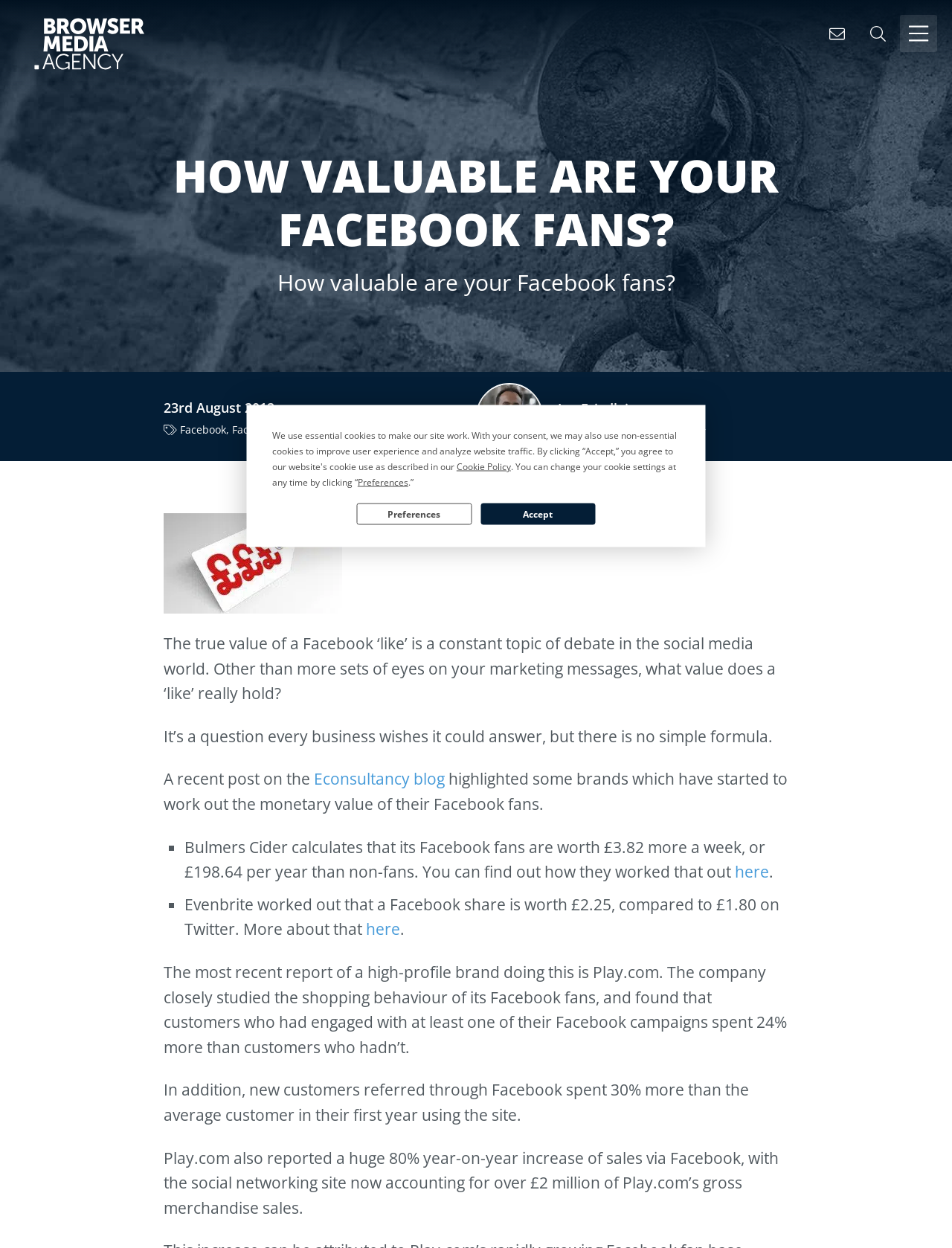What is the gross merchandise sales of Play.com via Facebook?
Please use the visual content to give a single word or phrase answer.

over £2 million